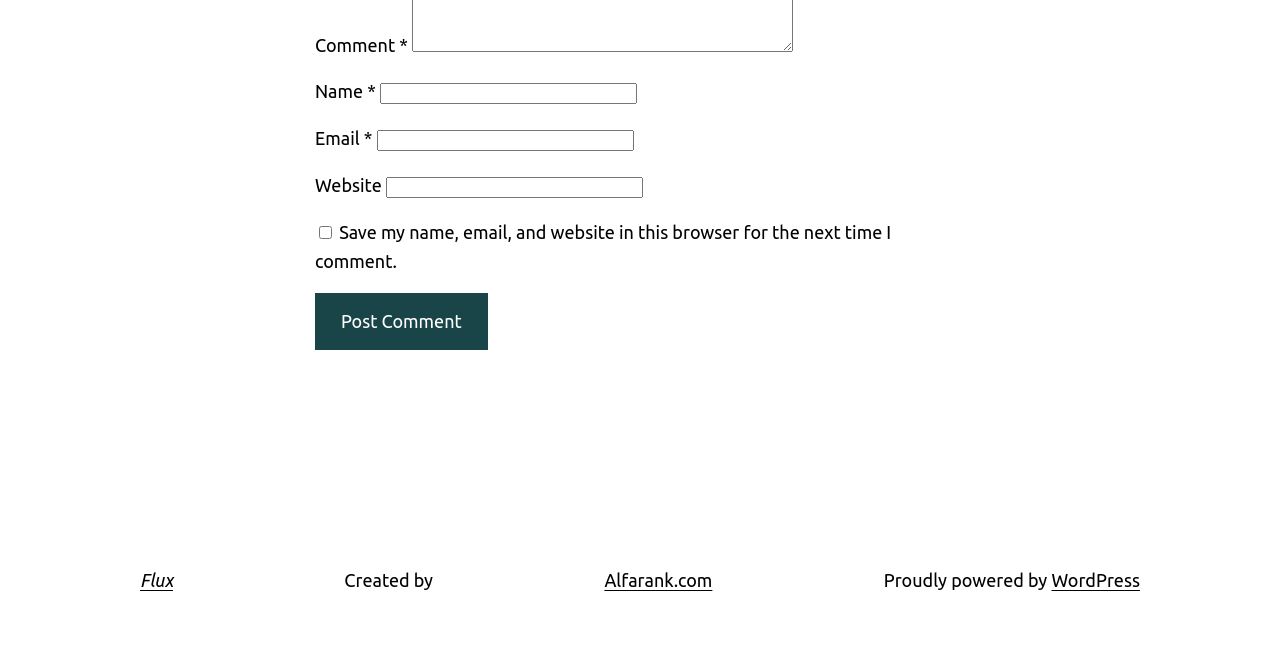What is the purpose of the textboxes?
Answer with a single word or phrase by referring to the visual content.

To input comment information